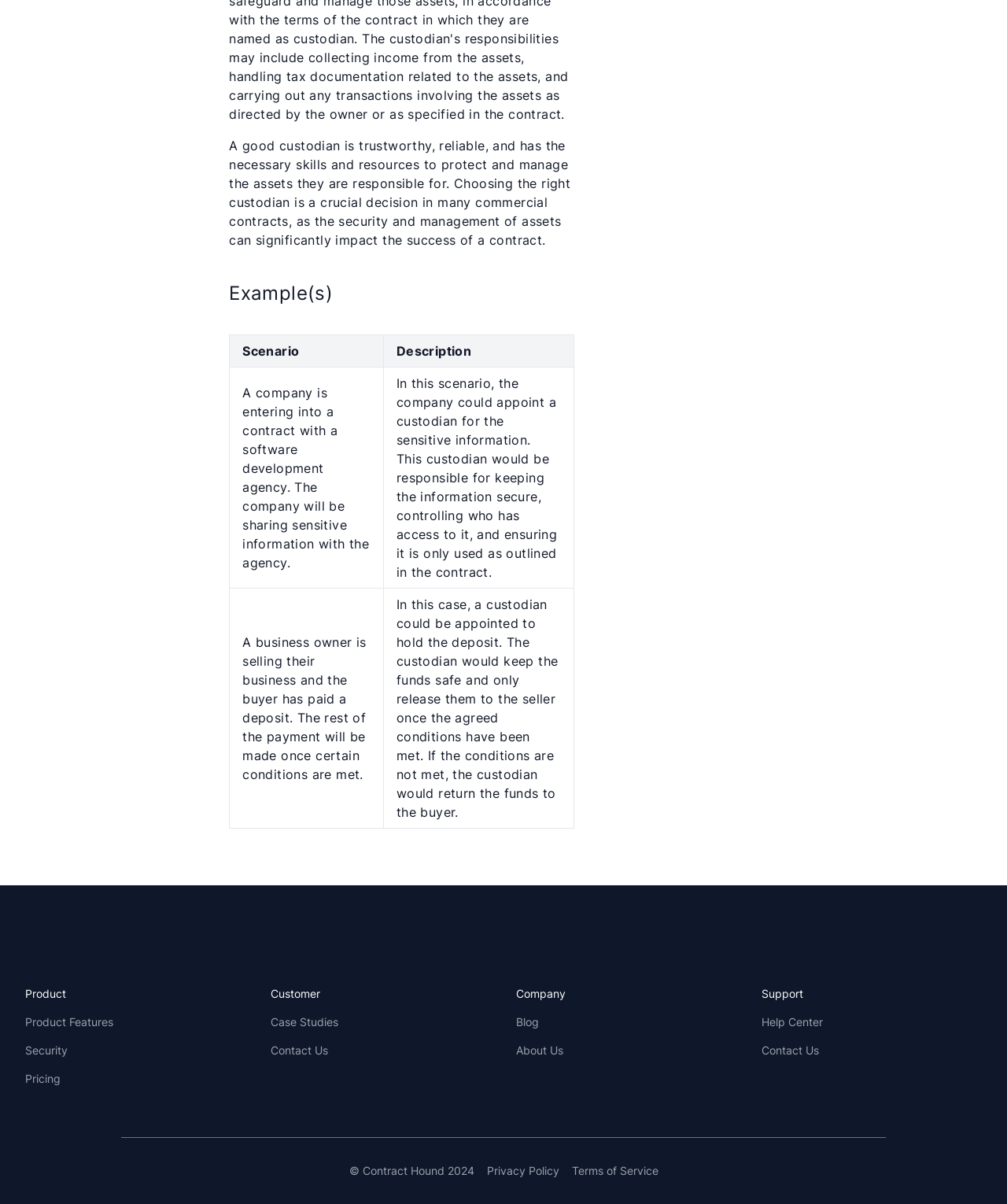Give a succinct answer to this question in a single word or phrase: 
What is a good custodian?

Trustworthy, reliable, and skilled